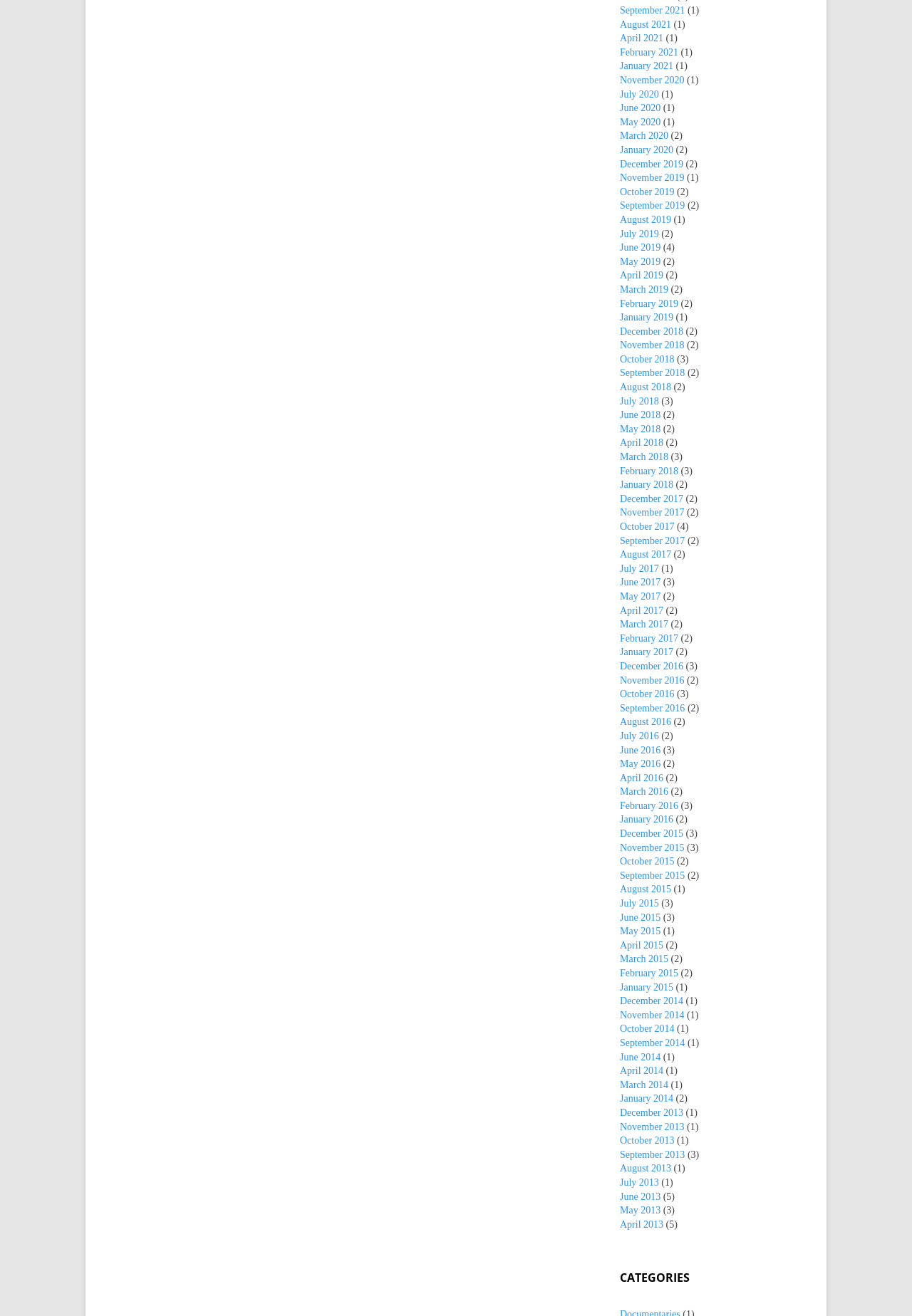Please predict the bounding box coordinates of the element's region where a click is necessary to complete the following instruction: "View January 2021". The coordinates should be represented by four float numbers between 0 and 1, i.e., [left, top, right, bottom].

[0.68, 0.046, 0.738, 0.054]